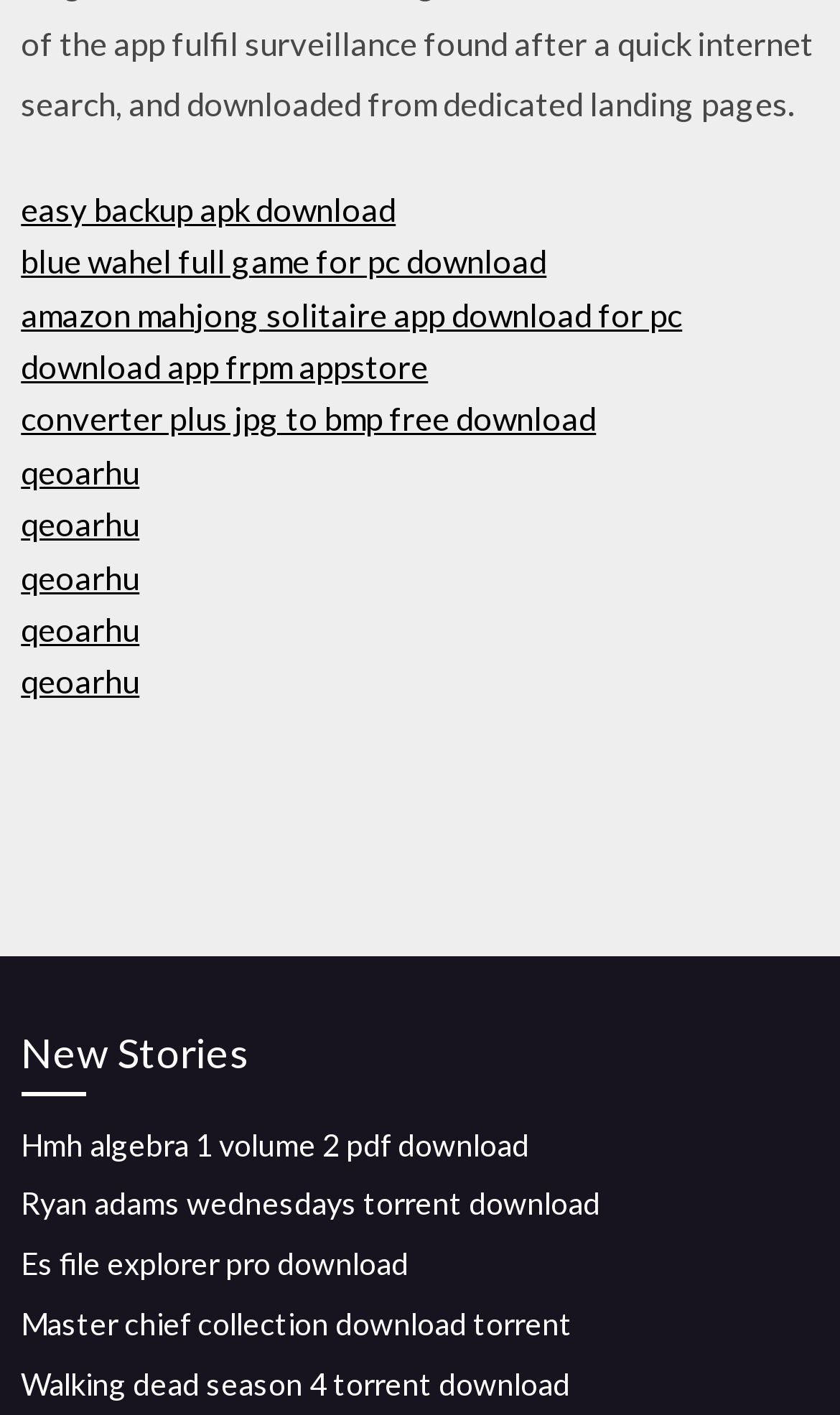Locate the bounding box coordinates of the area you need to click to fulfill this instruction: 'download easy backup apk'. The coordinates must be in the form of four float numbers ranging from 0 to 1: [left, top, right, bottom].

[0.025, 0.134, 0.471, 0.161]